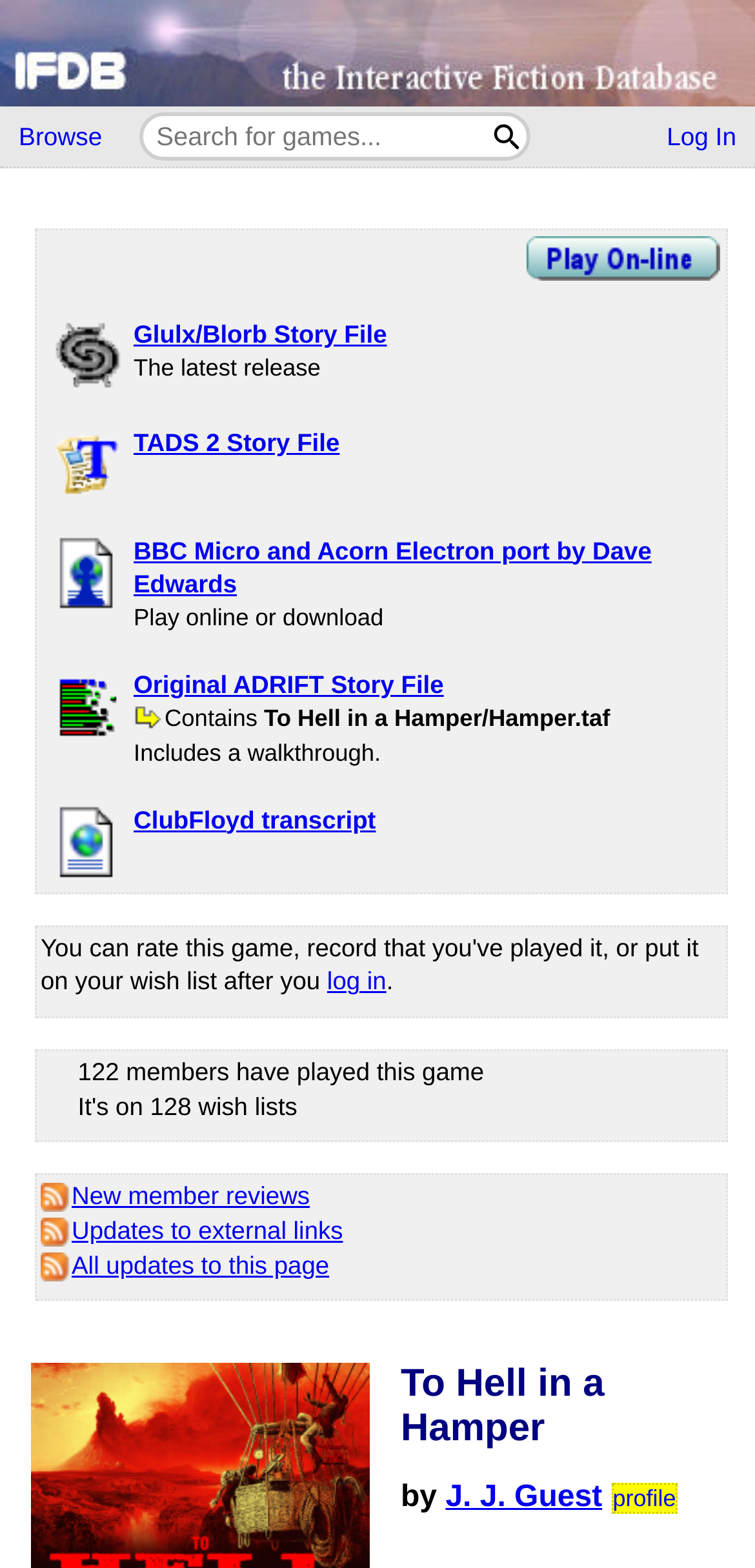Provide a short, one-word or phrase answer to the question below:
What is the purpose of the Parchment interpreter?

No installation is required